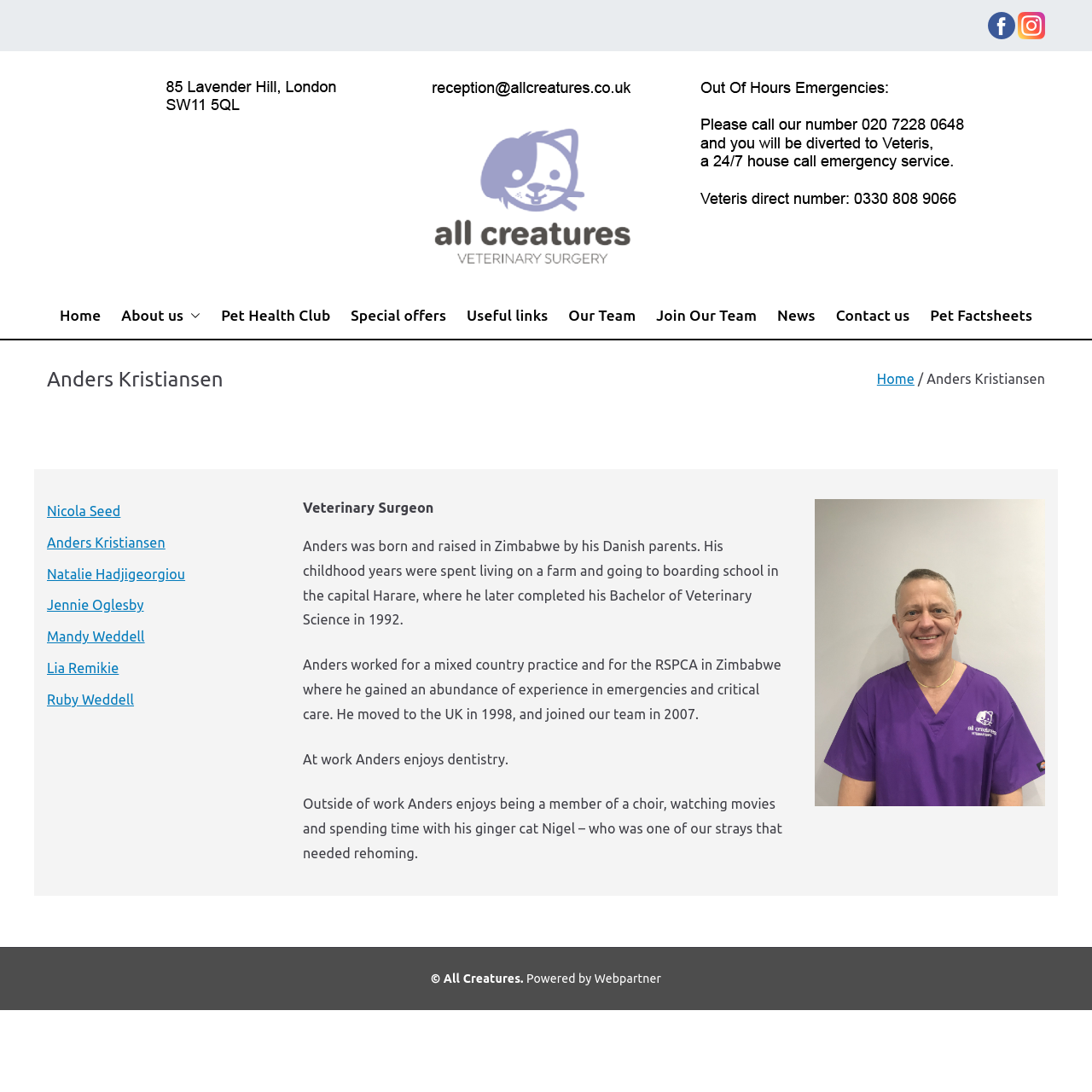Describe all the key features and sections of the webpage thoroughly.

The webpage is about Anders Kristiansen, a veterinary surgeon at All Creatures Veterinary Surgery. At the top, there is a logo of All Creatures Veterinary Surgery, which is an image with a link to the homepage. Below the logo, there is a navigation menu with links to various pages, including Home, About us, Pet Health Club, and Contact us.

On the left side of the page, there is a heading with Anders Kristiansen's name, followed by a brief biography. The biography is divided into four paragraphs, describing Anders' childhood, work experience, and interests. There is also a figure, likely a photo of Anders, placed to the right of the biography.

Below the biography, there is a list of links to other team members, including Nicola Seed, Natalie Hadjigeorgiou, Jennie Oglesby, Mandy Weddell, Lia Remikie, and Ruby Weddell.

At the bottom of the page, there is a footer section with copyright information, stating "© All Creatures" and "Powered by Webpartner", with a link to Webpartner.